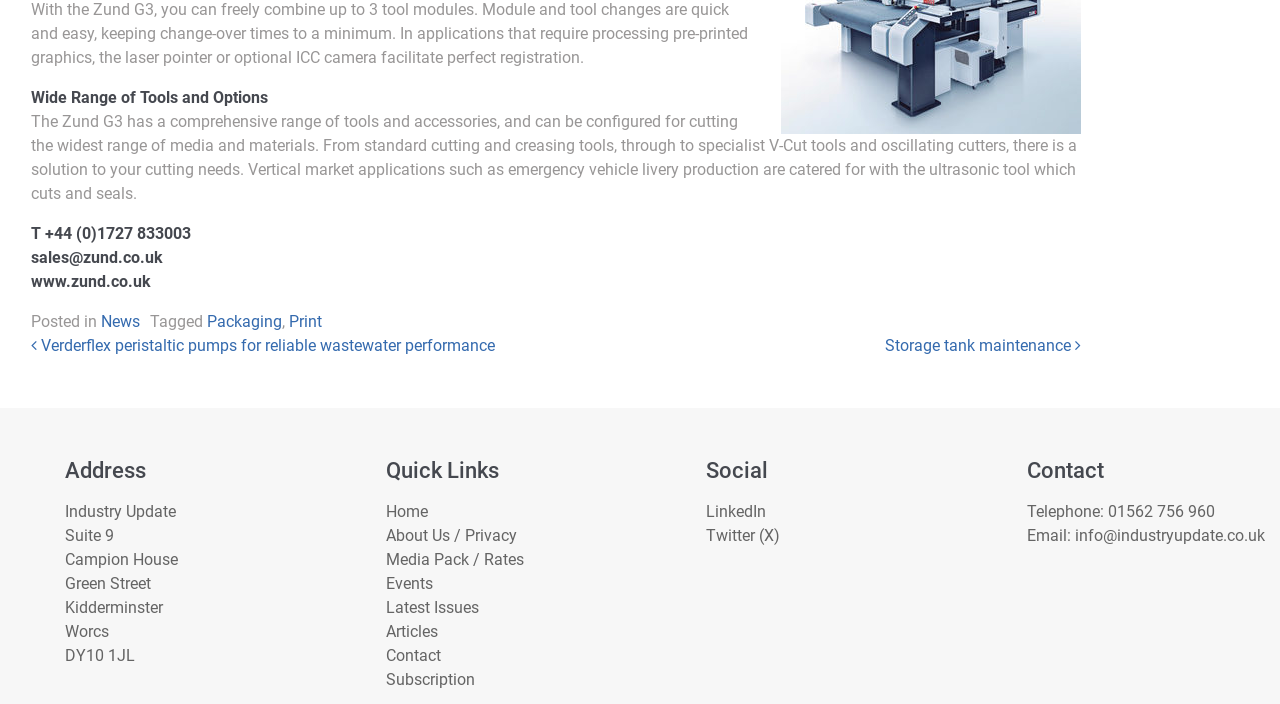Bounding box coordinates should be provided in the format (top-left x, top-left y, bottom-right x, bottom-right y) with all values between 0 and 1. Identify the bounding box for this UI element: Latest Issues

[0.301, 0.849, 0.374, 0.876]